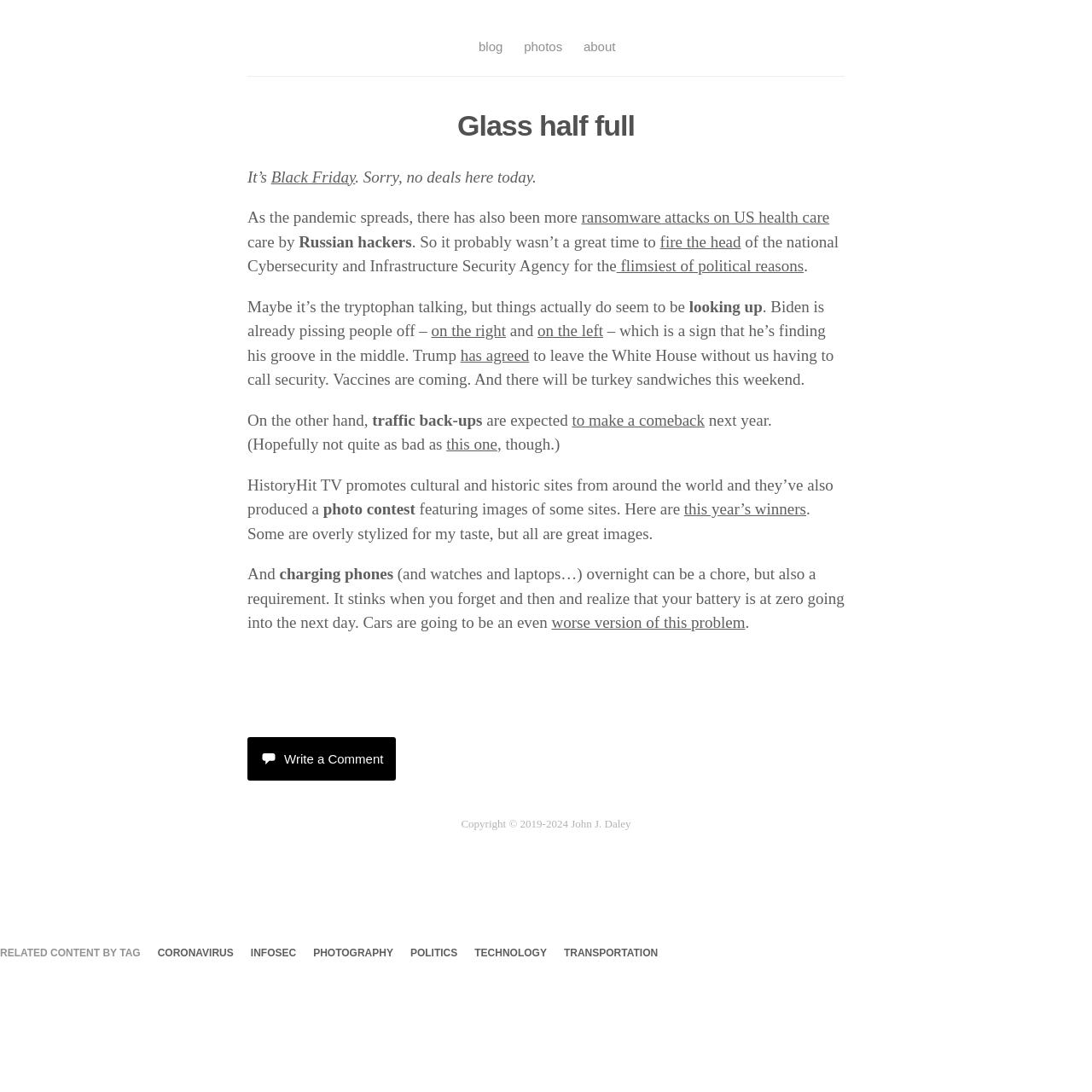Please extract the webpage's main title and generate its text content.

Glass half full